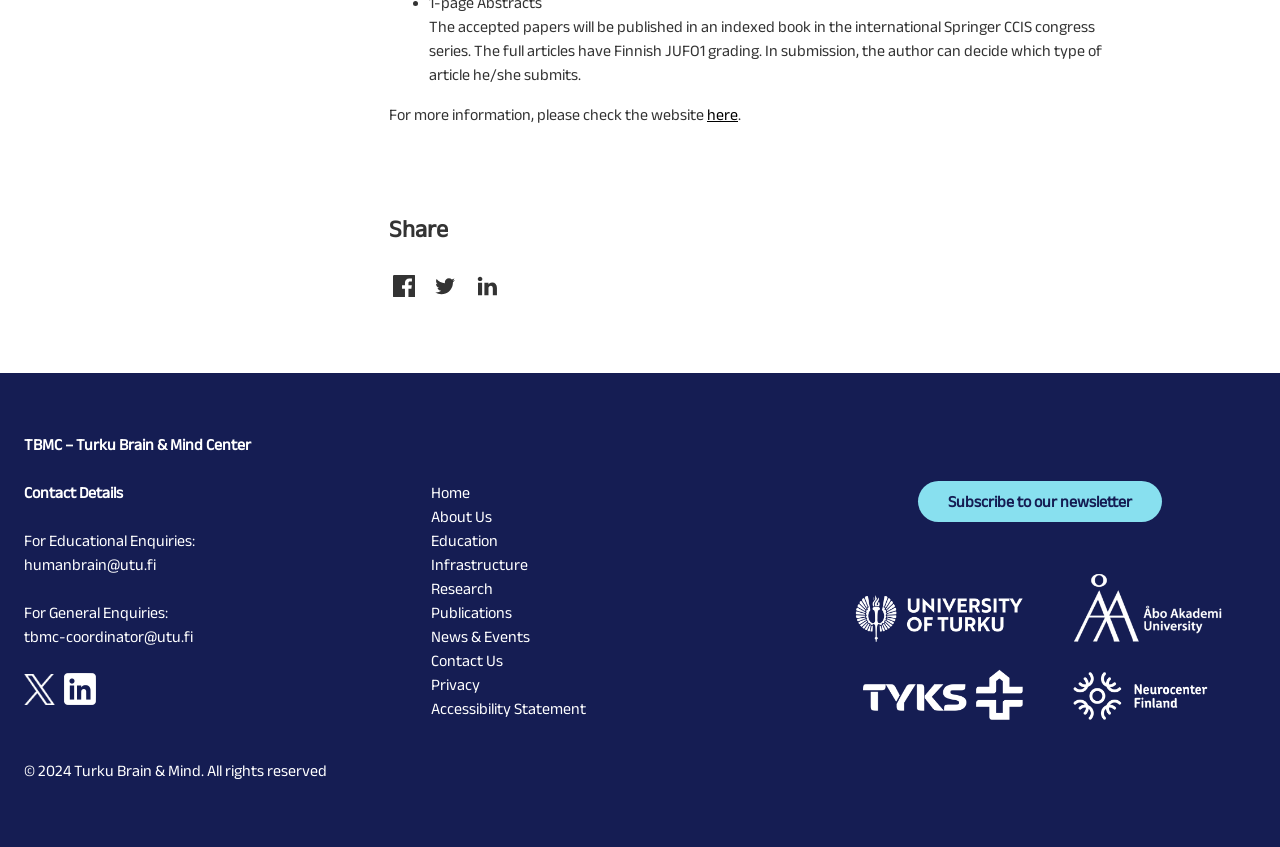What is the publication series for accepted papers?
Please respond to the question with a detailed and thorough explanation.

The answer can be found in the first paragraph of the webpage, which states that 'The accepted papers will be published in an indexed book in the international Springer CCIS congress series.'